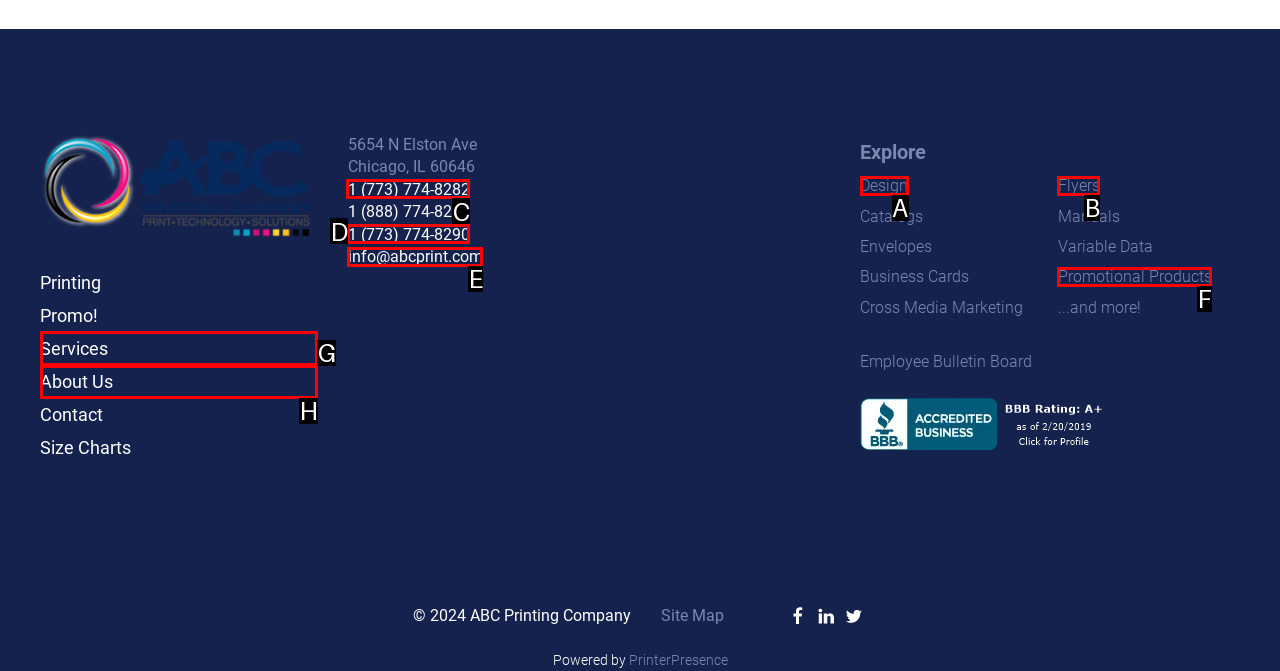Tell me which one HTML element I should click to complete the following task: Call the phone number 1 (773) 774-8282
Answer with the option's letter from the given choices directly.

C